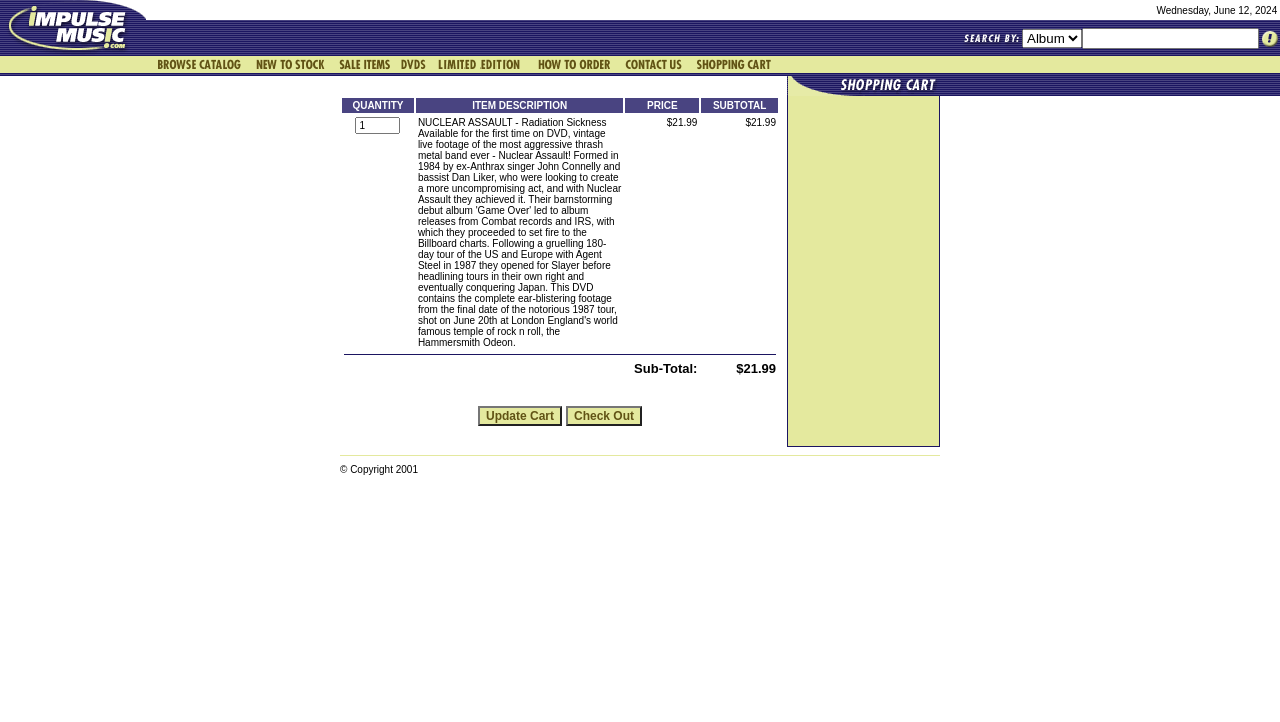Answer succinctly with a single word or phrase:
What is the function of the link in the top-left corner?

Navigation